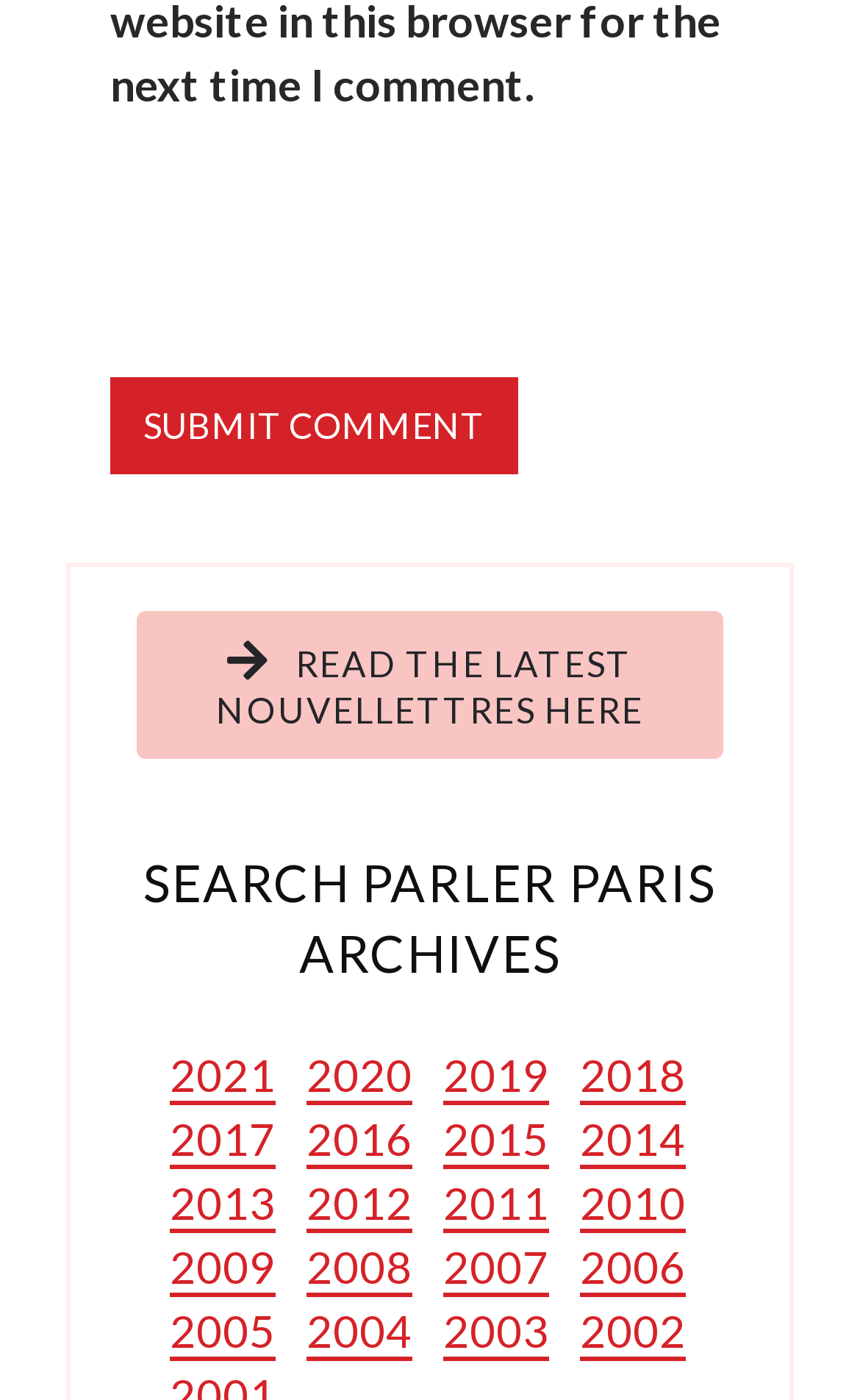What is the reCAPTCHA used for?
From the screenshot, supply a one-word or short-phrase answer.

To prevent spam